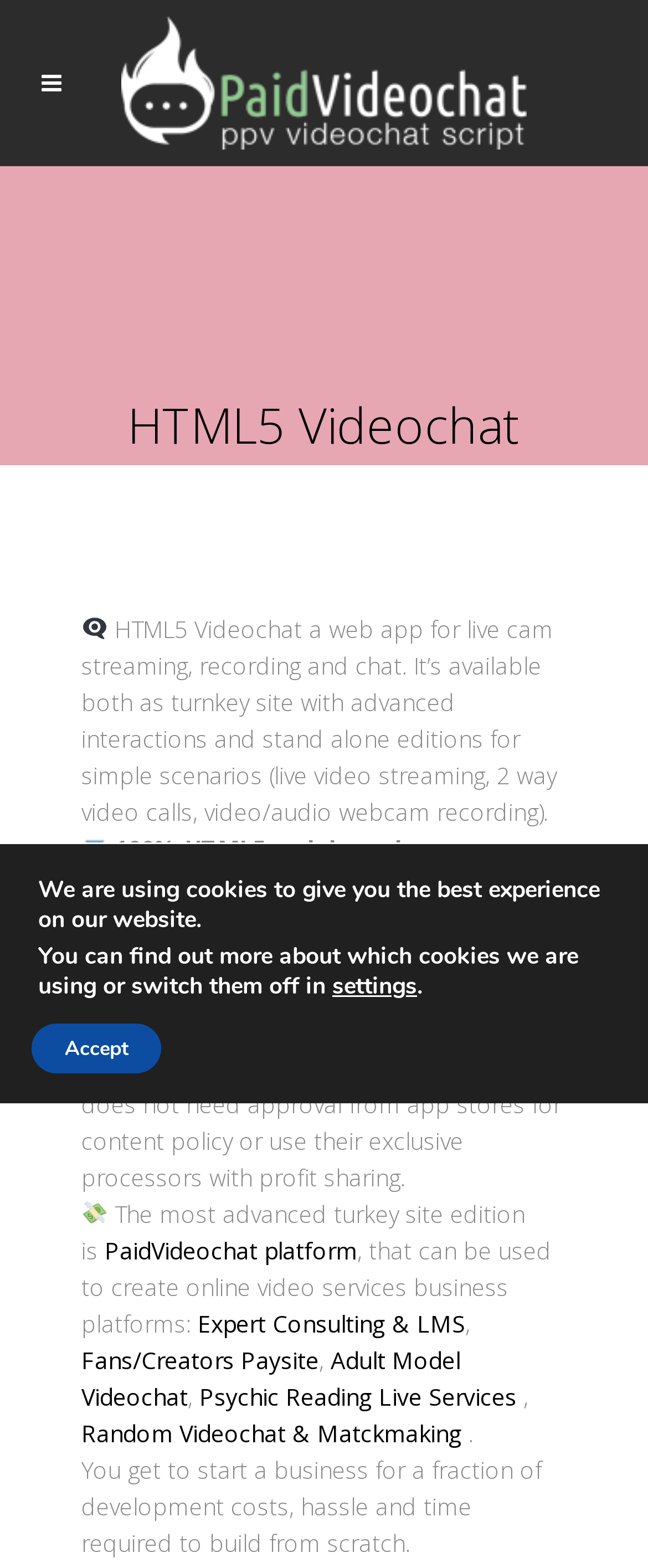Produce an elaborate caption capturing the essence of the webpage.

The webpage is about HTML5 Videochat, a web app for live cam streaming, recording, and chat. At the top, there is a logo image on the right side, and a heading "HTML5 Videochat" below it. 

Below the heading, there is an image of an eye and a speech bubble, followed by a paragraph of text that describes the app's features, including its availability as a turnkey site and standalone editions. 

Next to the paragraph, there is an image of a computer, and another paragraph of text that highlights the app's benefits, such as being 100% HTML5-based, with no need for Flash, downloads, or app store approvals. 

Further down, there are three images of a money bag, a clock, and another money bag, each accompanied by paragraphs of text that describe the app's capabilities, including its compatibility with various devices and browsers, and its potential for creating online video services business platforms.

Below these sections, there are several links to different platforms, including PaidVideochat, Expert Consulting & LMS, Fans/Creators Paysite, Adult Model Videochat, Psychic Reading Live Services, and Random Videochat & Matckmaking. 

At the bottom of the page, there is a GDPR Cookie Banner that informs users about the use of cookies on the website, with options to learn more or switch them off. The banner includes two buttons, "Settings" and "Accept".